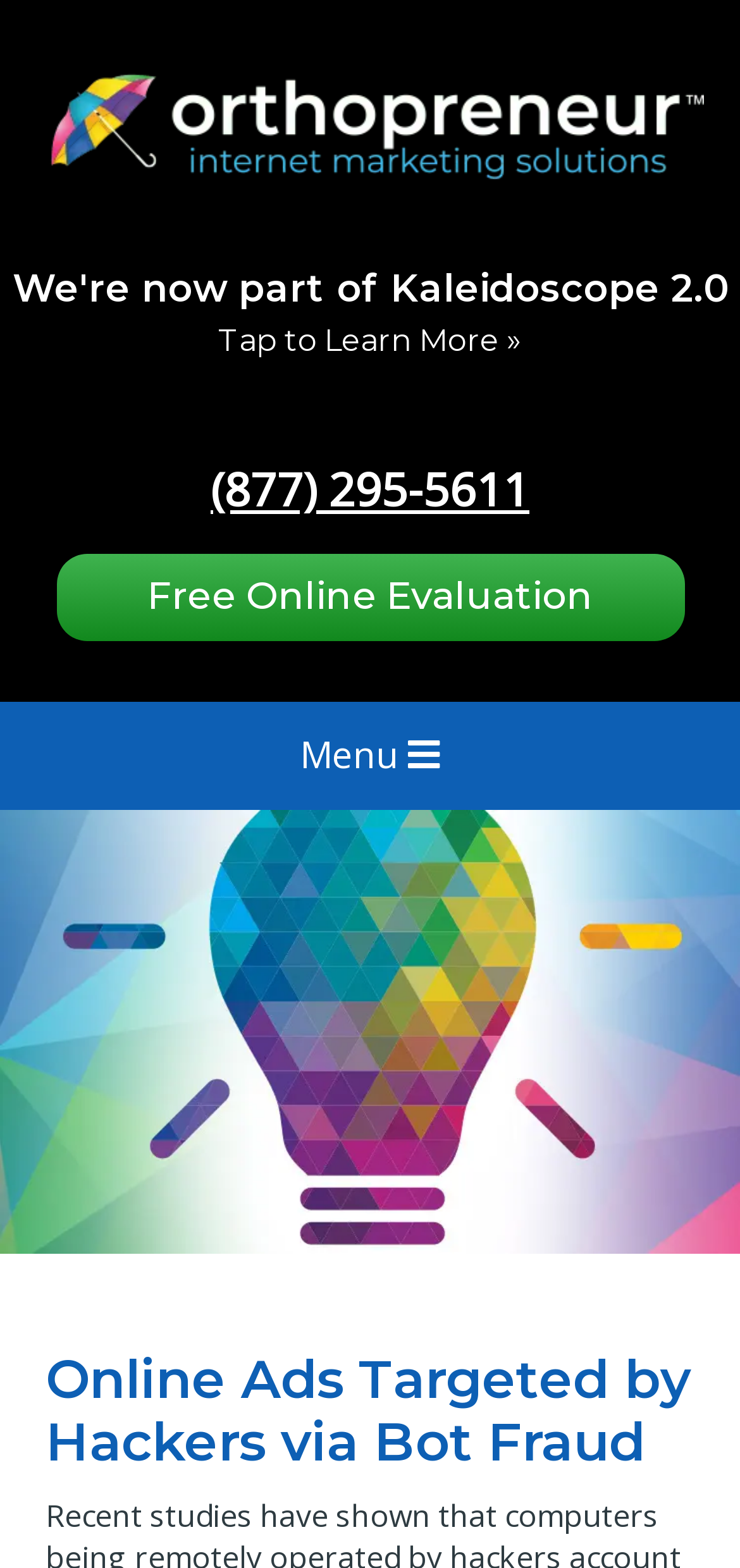Determine the webpage's heading and output its text content.

Online Ads Targeted by Hackers via Bot Fraud